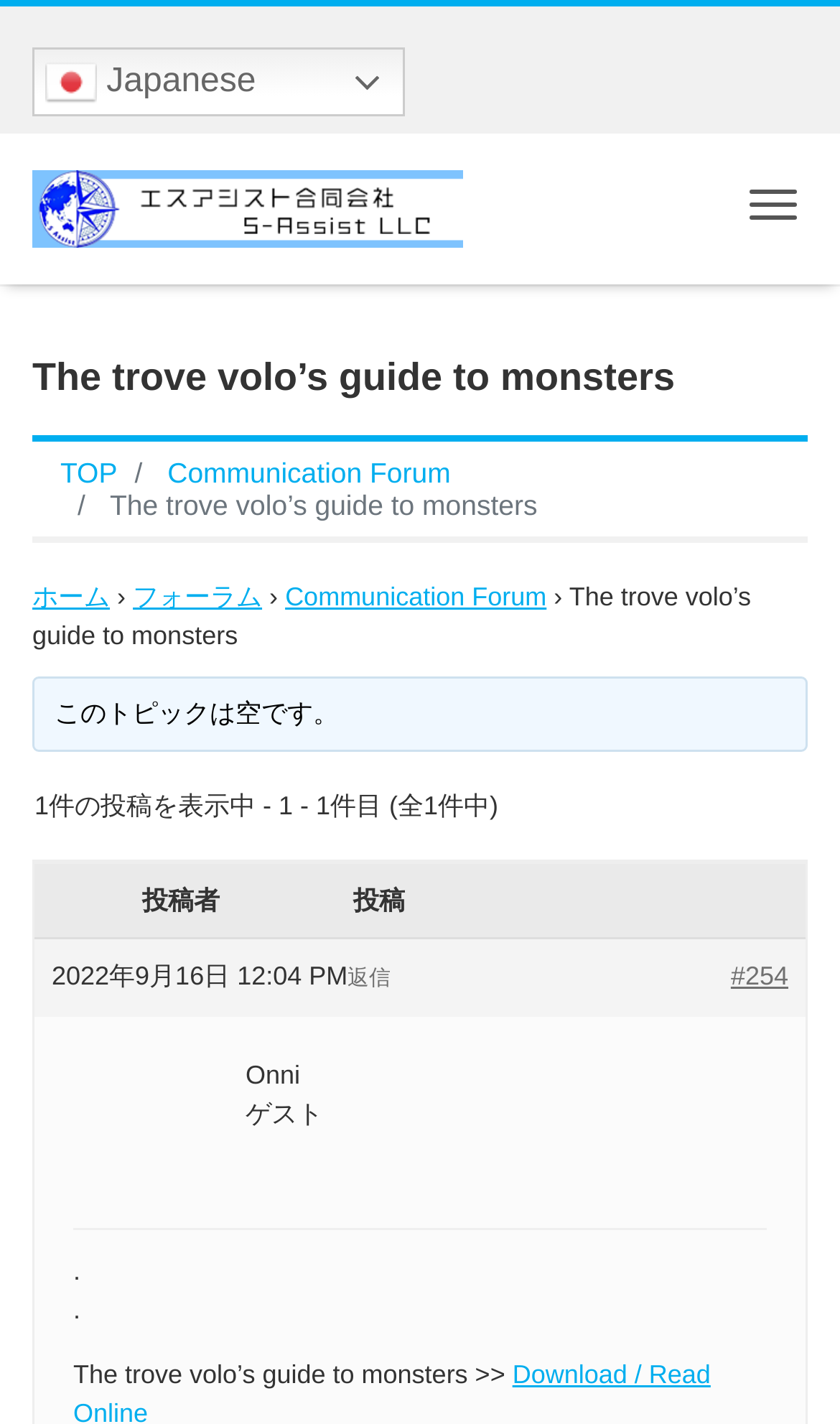Please identify the bounding box coordinates of the element that needs to be clicked to execute the following command: "Go to the top page". Provide the bounding box using four float numbers between 0 and 1, formatted as [left, top, right, bottom].

[0.072, 0.32, 0.14, 0.343]